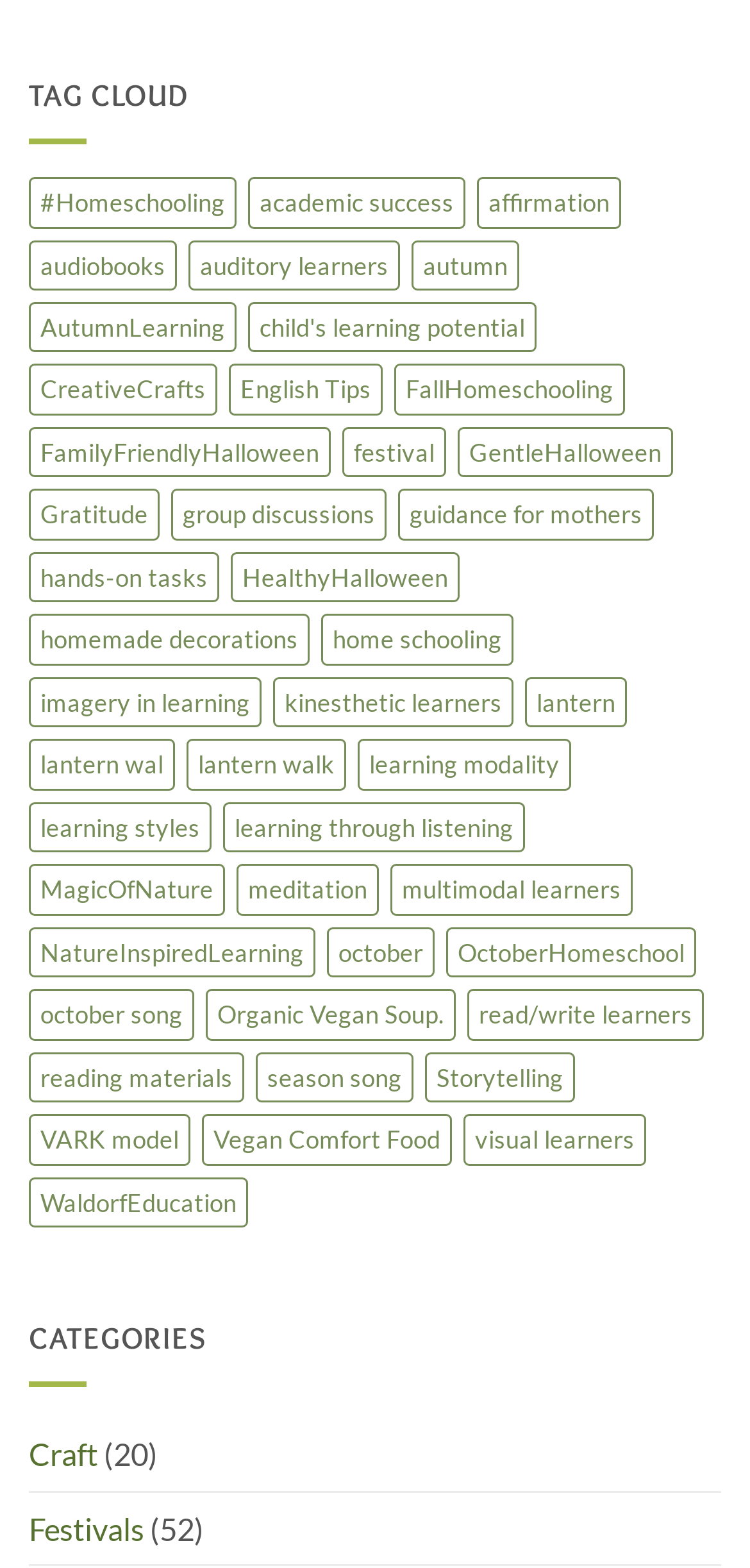What is the title of the tag cloud?
Please craft a detailed and exhaustive response to the question.

The title of the tag cloud is 'TAG CLOUD' which is a StaticText element located at the top of the webpage with a bounding box coordinate of [0.038, 0.049, 0.252, 0.072].